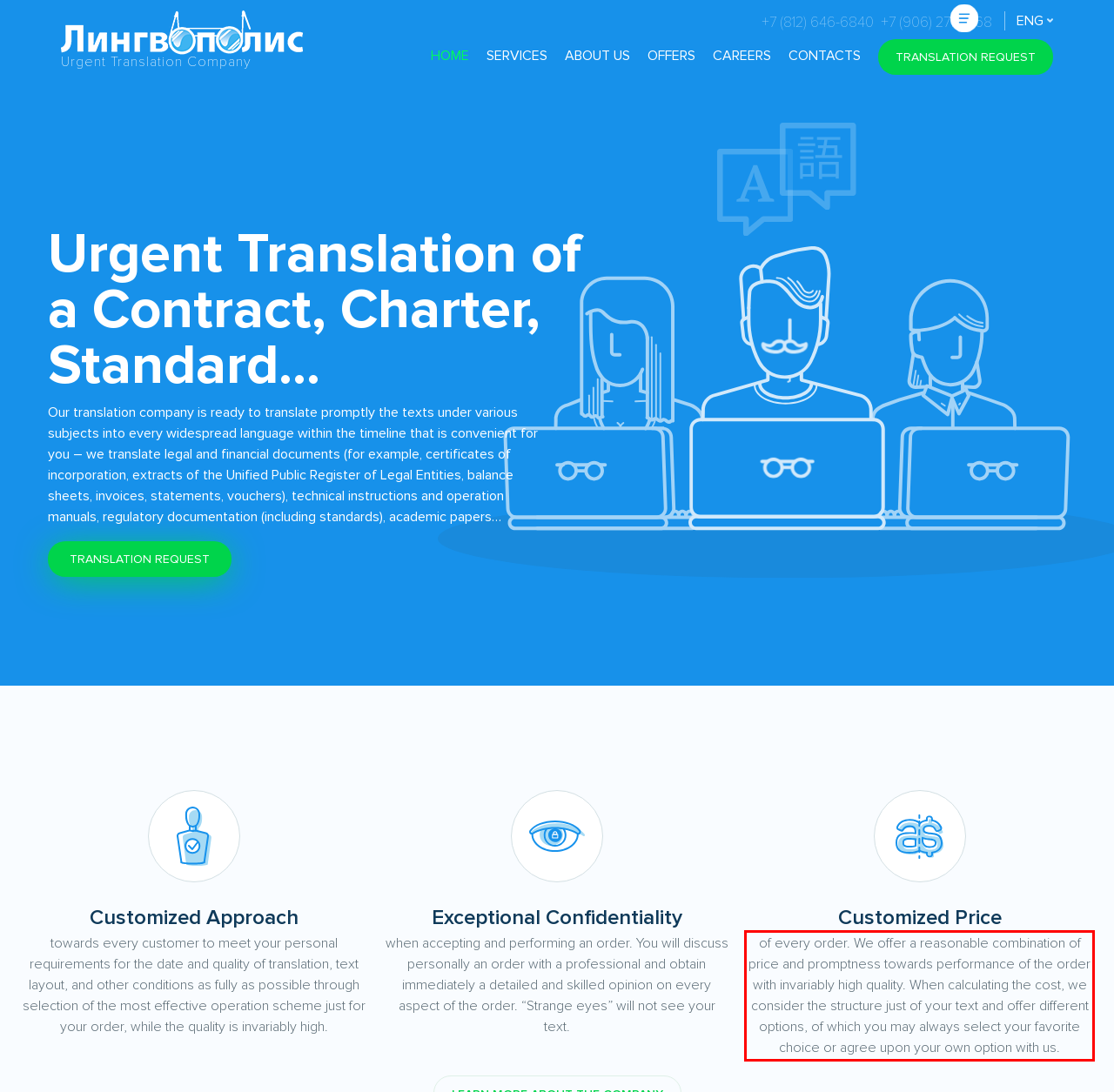You have a screenshot with a red rectangle around a UI element. Recognize and extract the text within this red bounding box using OCR.

of every order. We offer a reasonable combination of price and promptness towards performance of the order with invariably high quality. When calculating the cost, we consider the structure just of your text and offer different options, of which you may always select your favorite choice or agree upon your own option with us.